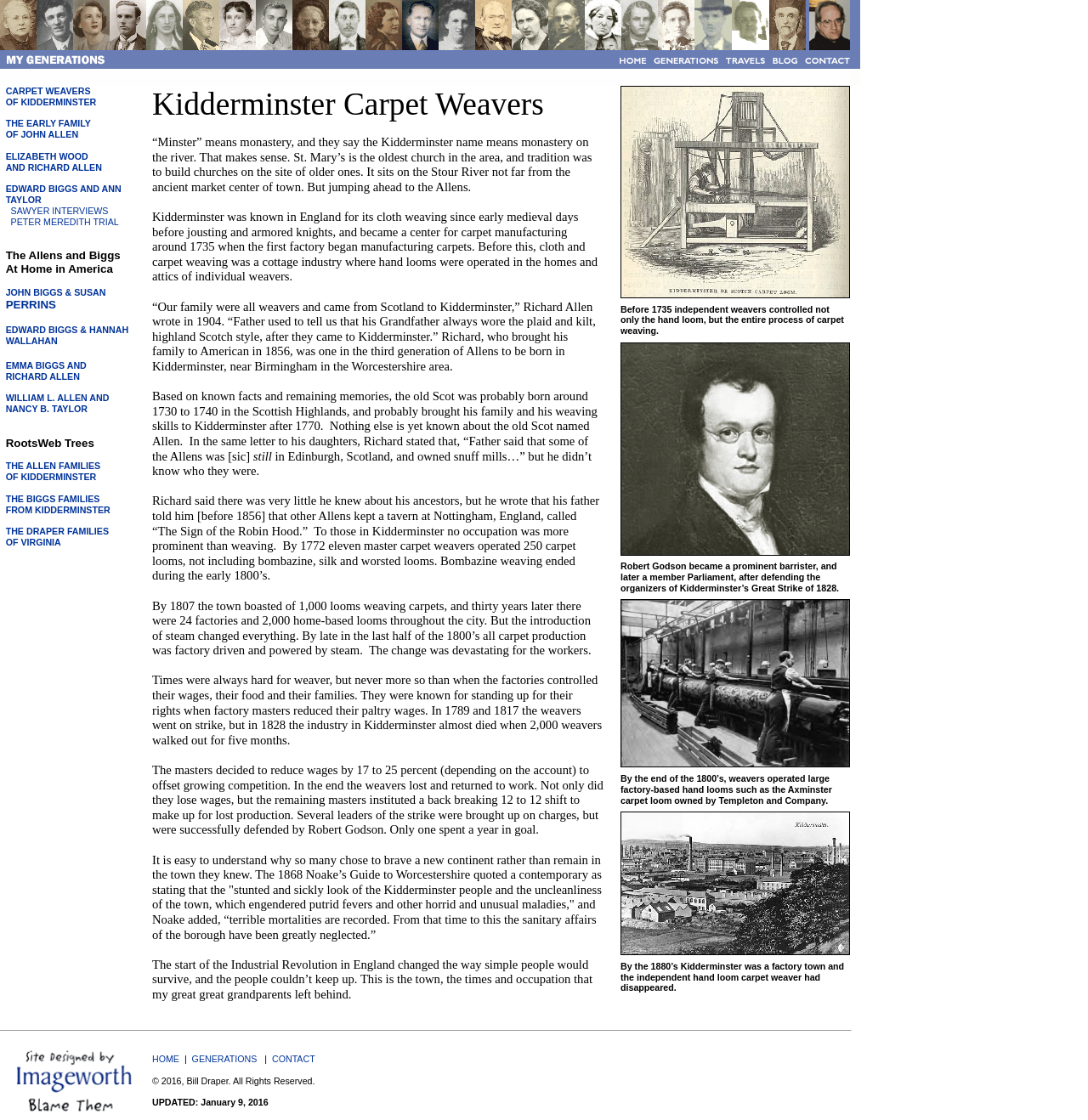Observe the image and answer the following question in detail: What was Robert Godson's occupation?

According to the webpage, Robert Godson became a prominent barrister, and later a member of Parliament, after defending the organizers of Kidderminster's Great Strike of 1828.